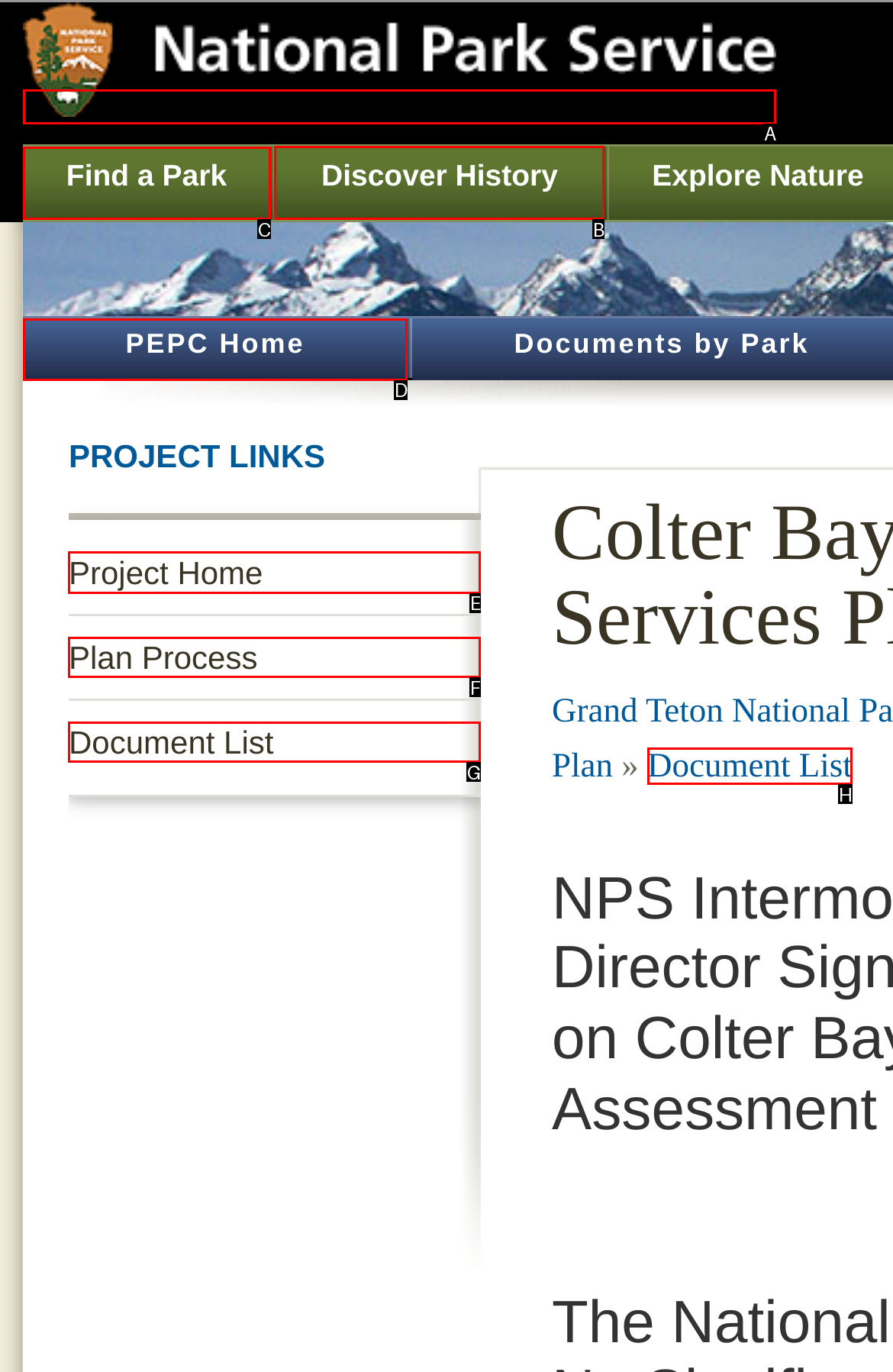Tell me the letter of the UI element I should click to accomplish the task: Find a park based on the choices provided in the screenshot.

C